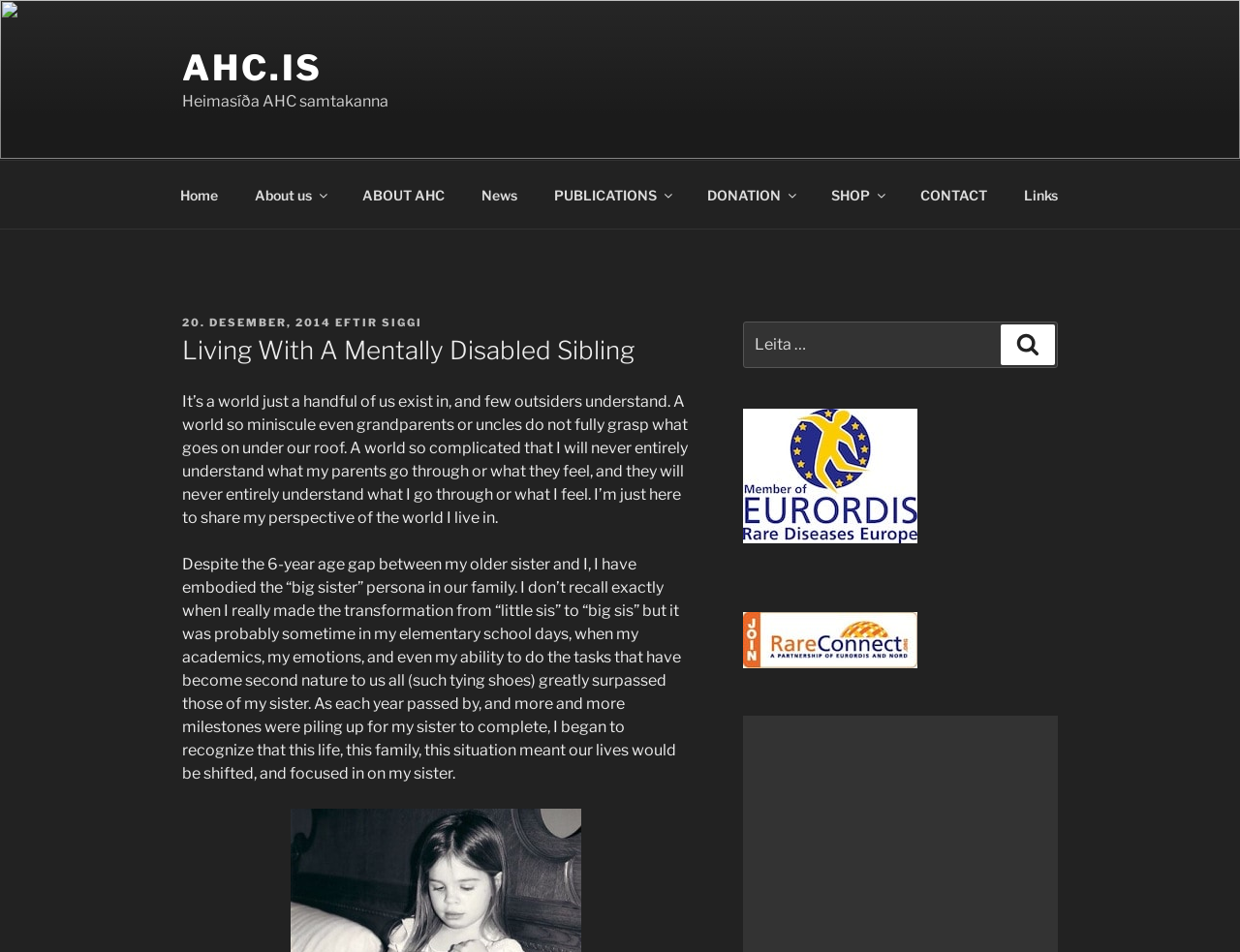Using a single word or phrase, answer the following question: 
What is the relationship between the author and the mentally disabled person?

Sibling